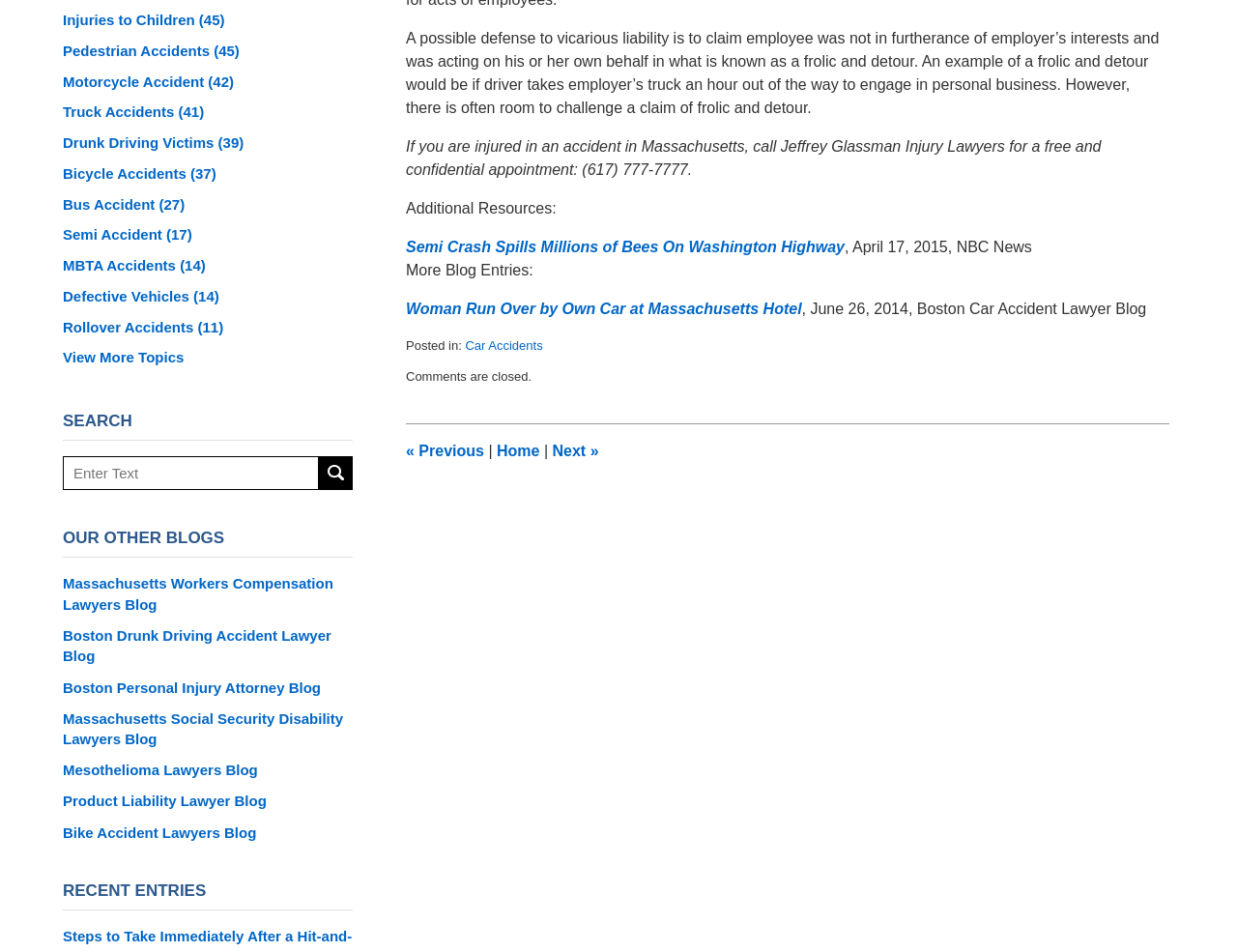Provide the bounding box coordinates for the area that should be clicked to complete the instruction: "Read more about Semi Crash Spills Millions of Bees On Washington Highway".

[0.328, 0.25, 0.683, 0.268]